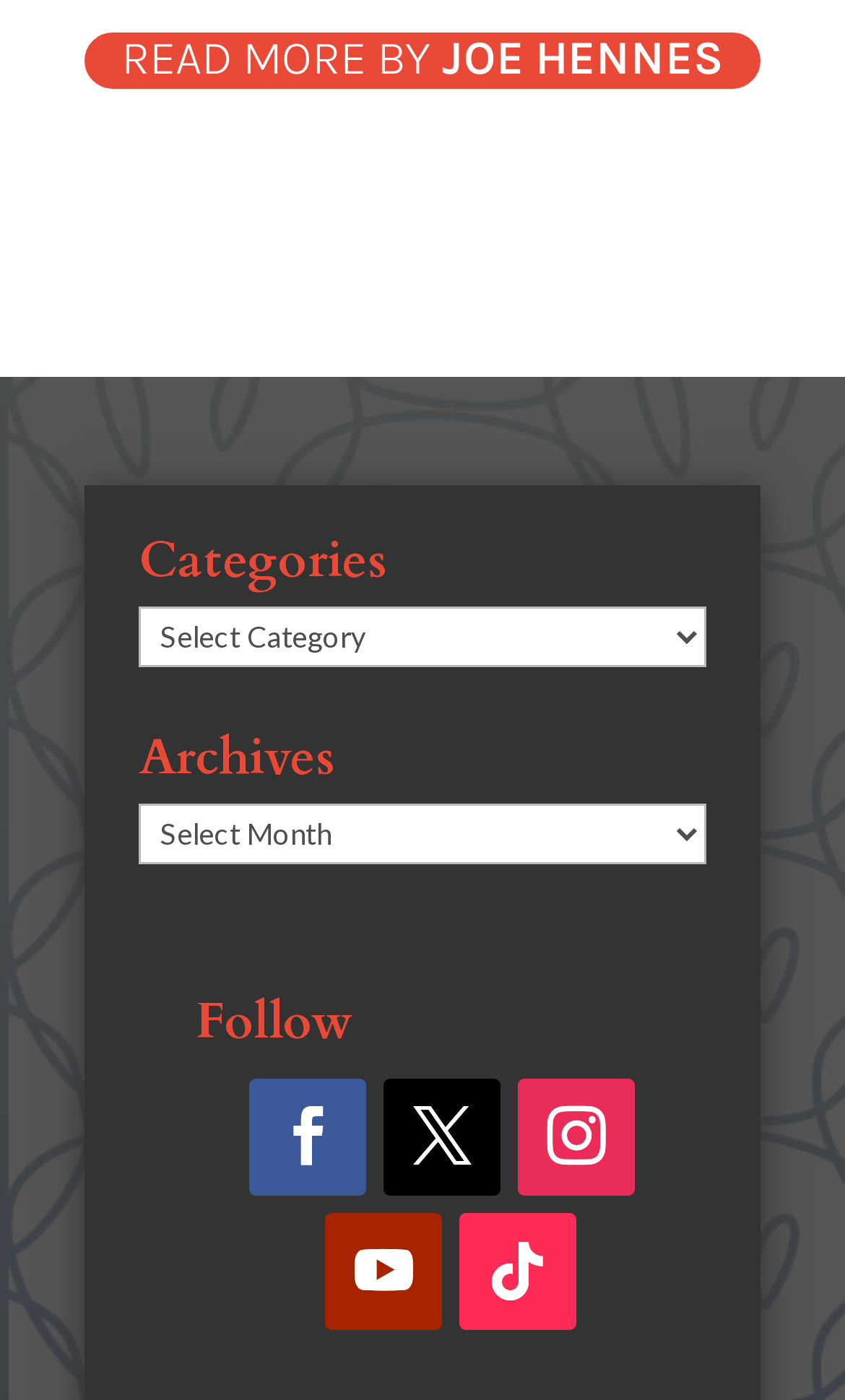What is the name of the author?
Relying on the image, give a concise answer in one word or a brief phrase.

JOE HENNES